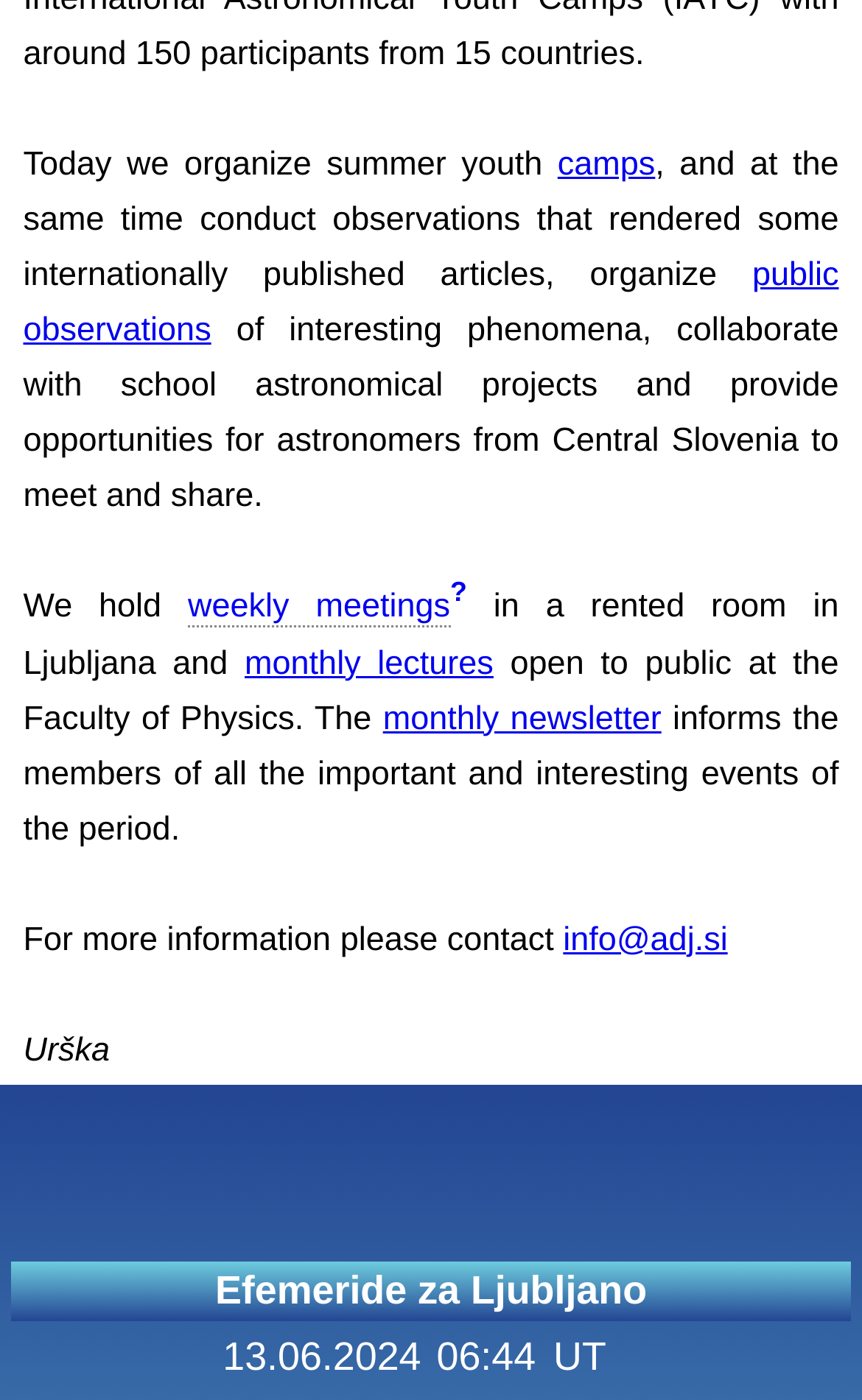Identify the bounding box of the UI element described as follows: "?". Provide the coordinates as four float numbers in the range of 0 to 1 [left, top, right, bottom].

[0.522, 0.411, 0.542, 0.433]